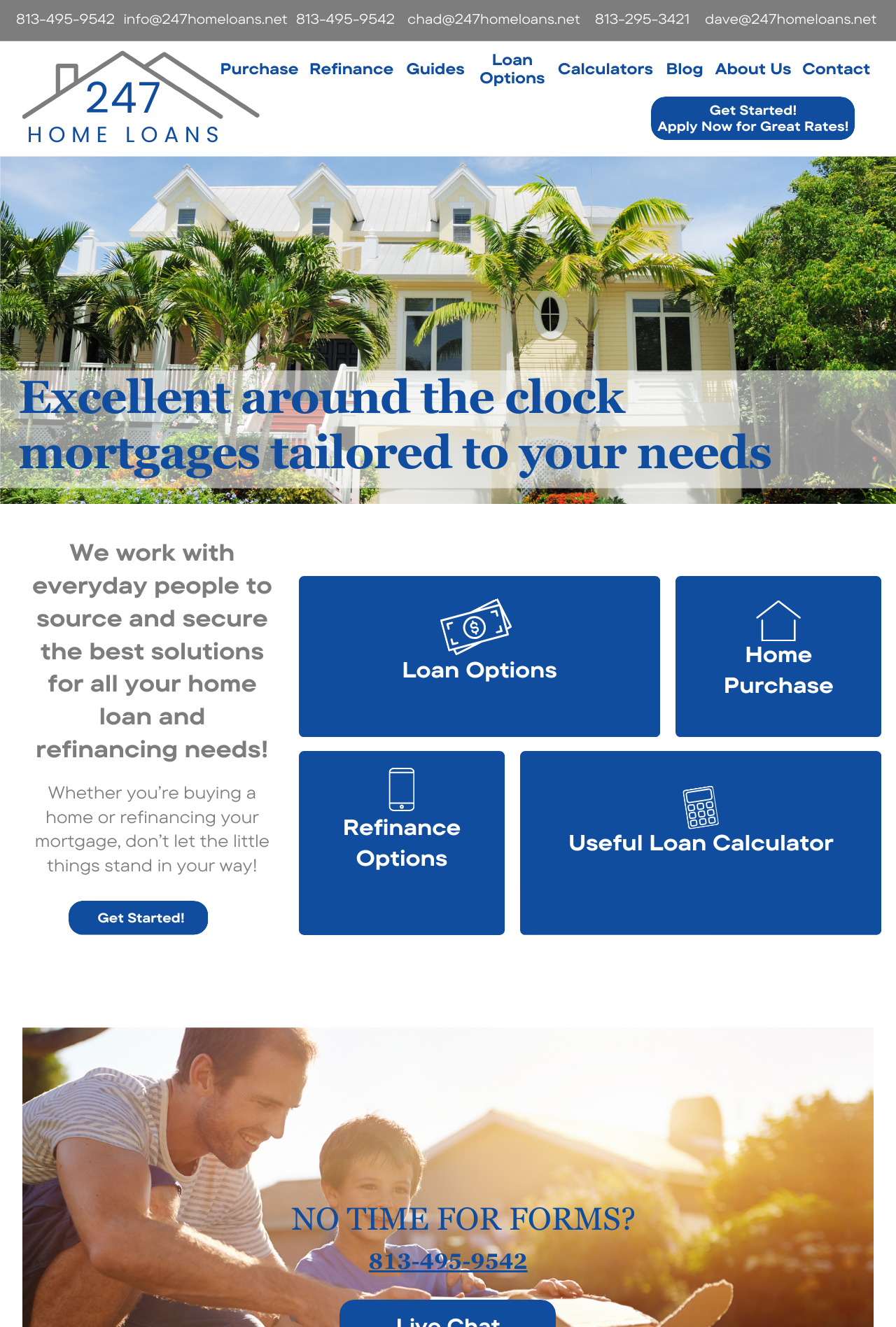Determine the bounding box coordinates for the element that should be clicked to follow this instruction: "View the 'Loan Options'". The coordinates should be given as four float numbers between 0 and 1, in the format [left, top, right, bottom].

[0.535, 0.038, 0.608, 0.066]